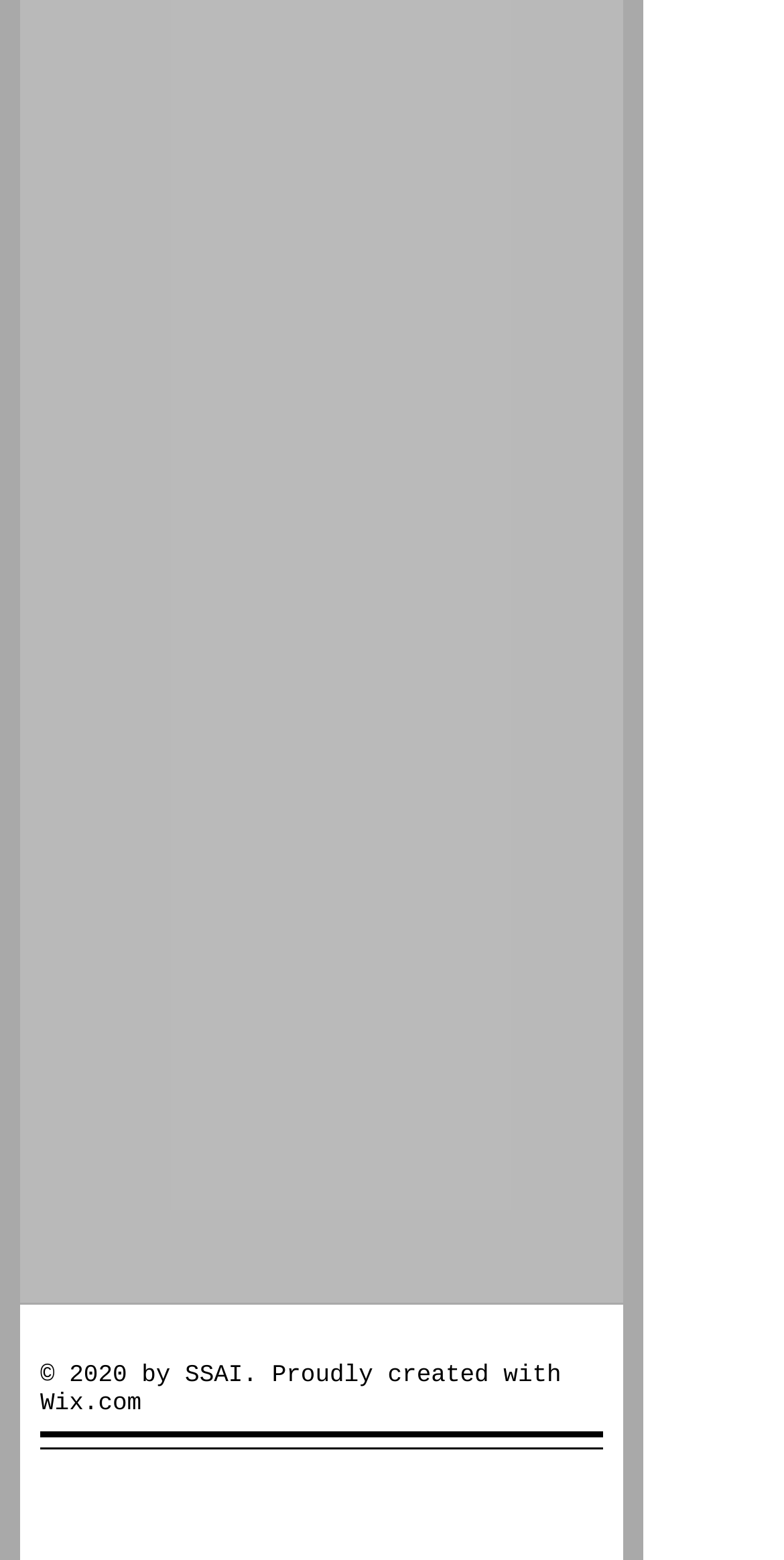Provide a one-word or brief phrase answer to the question:
What is the number of images on the webpage?

4